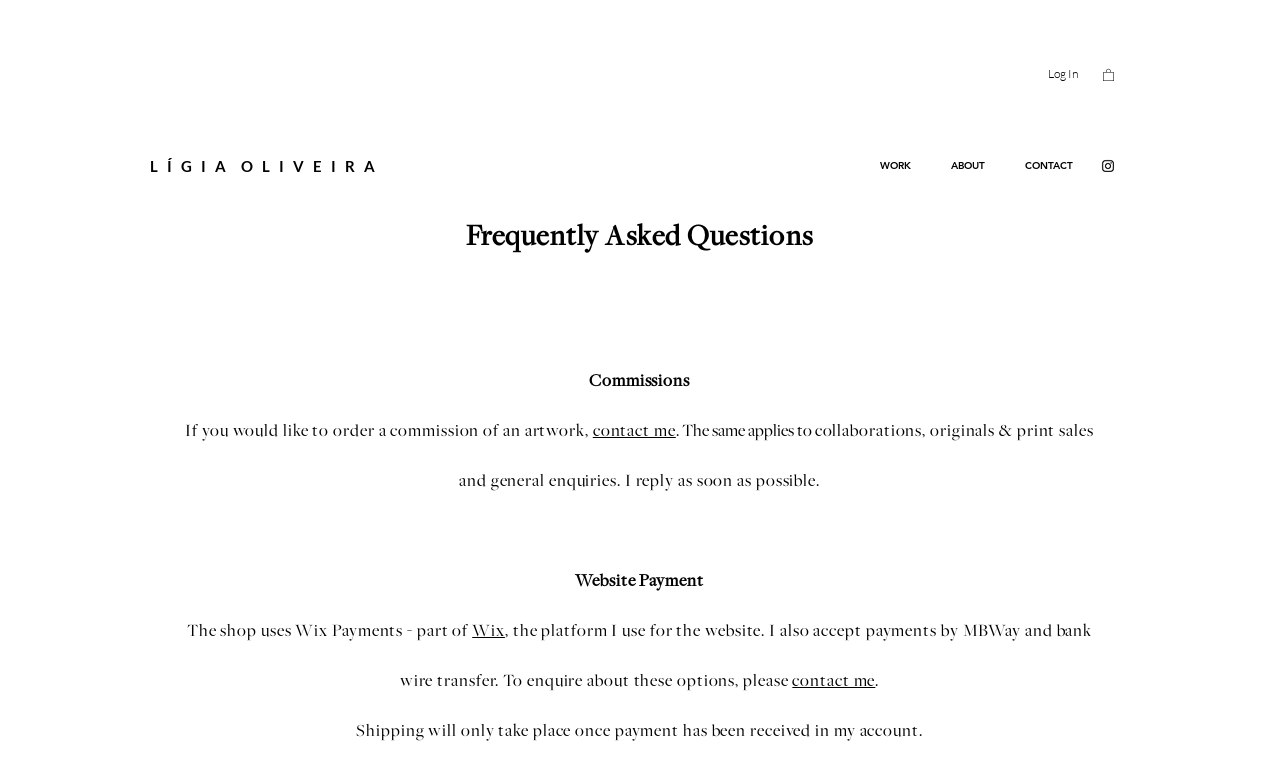Determine the bounding box coordinates for the area that needs to be clicked to fulfill this task: "Contact Ligia Oliveira". The coordinates must be given as four float numbers between 0 and 1, i.e., [left, top, right, bottom].

[0.463, 0.547, 0.528, 0.575]